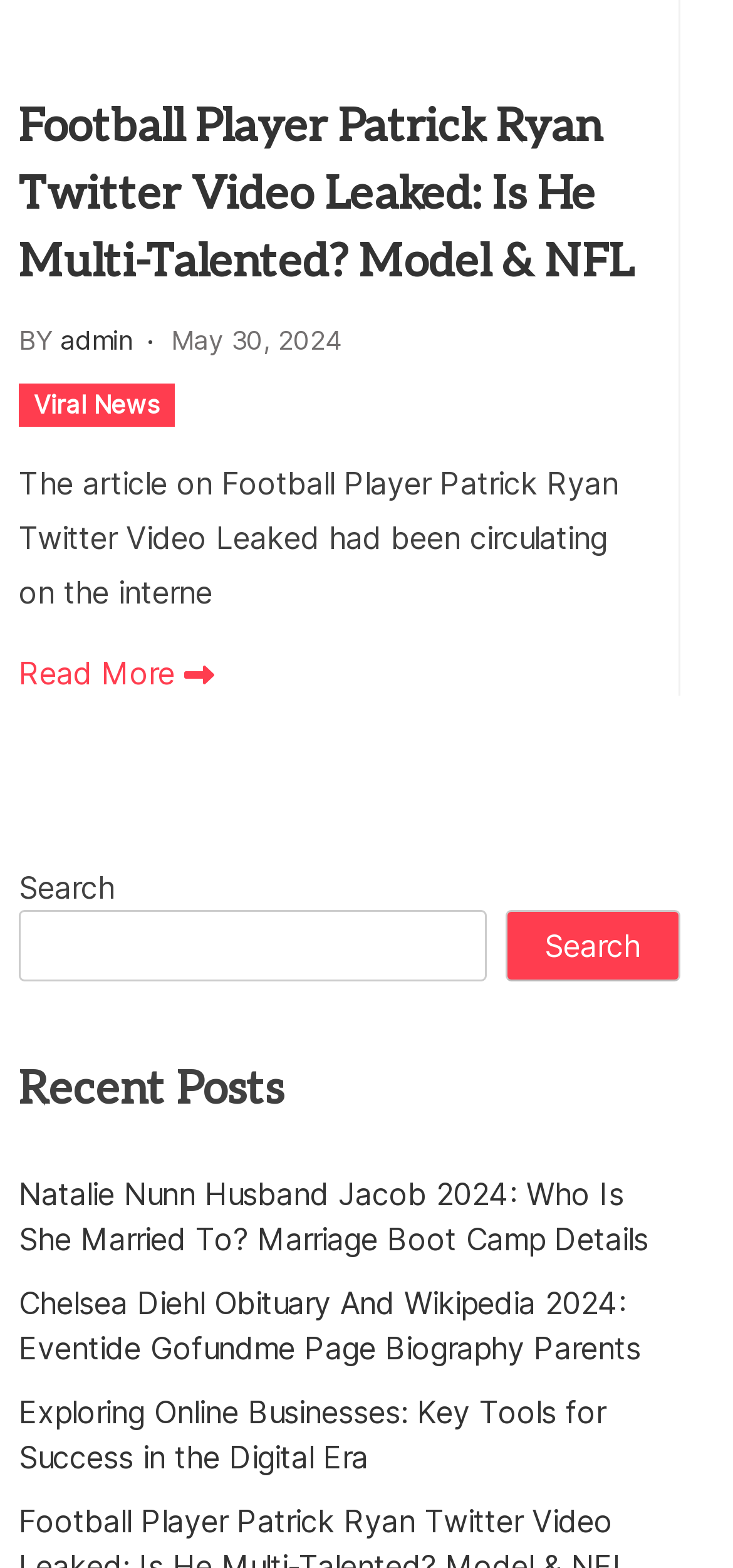Is there a search function on the webpage?
We need a detailed and meticulous answer to the question.

A search function is located in the middle of the webpage, which consists of a search box and a search button.